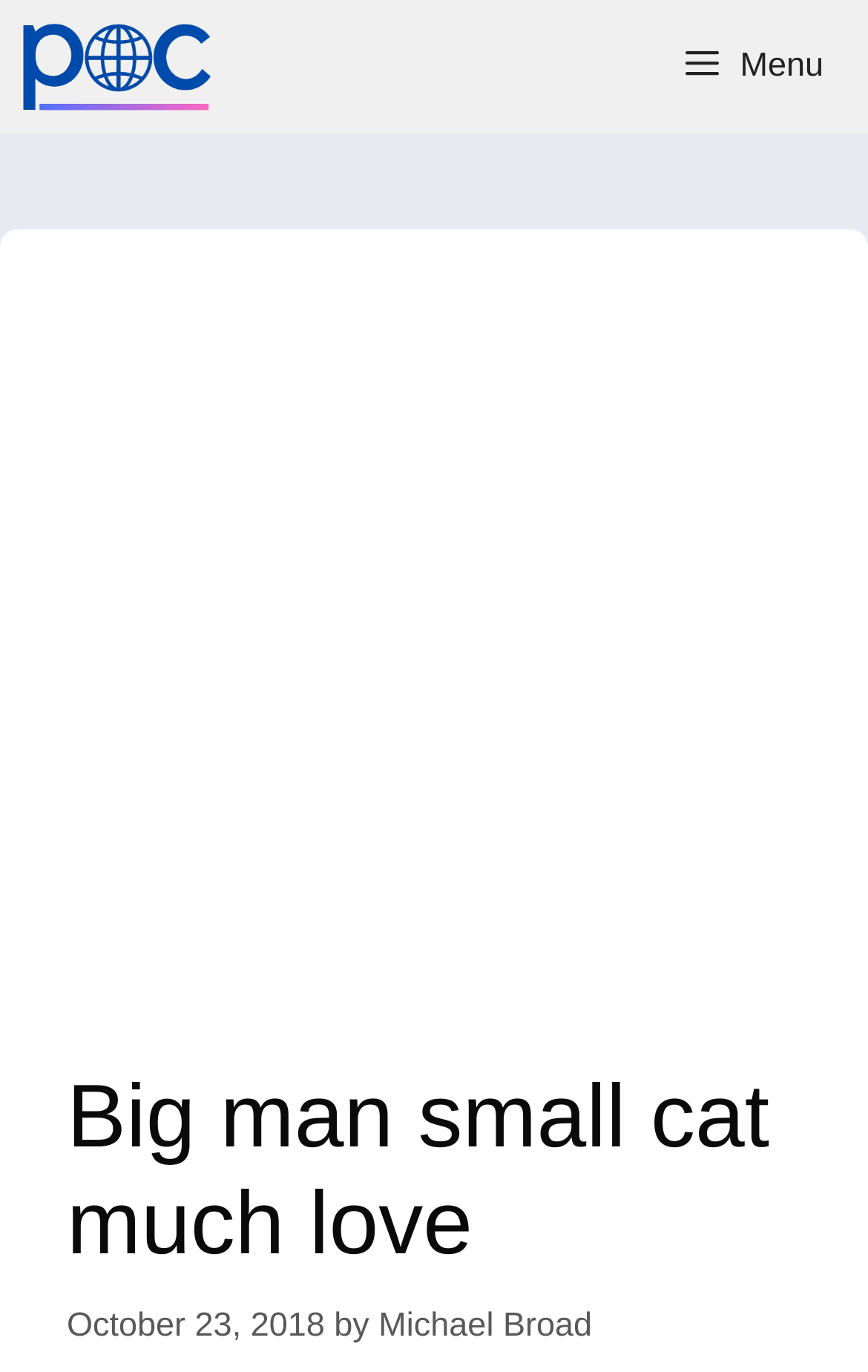Find and provide the bounding box coordinates for the UI element described with: "title="Michael Broad"".

[0.026, 0.0, 0.268, 0.097]